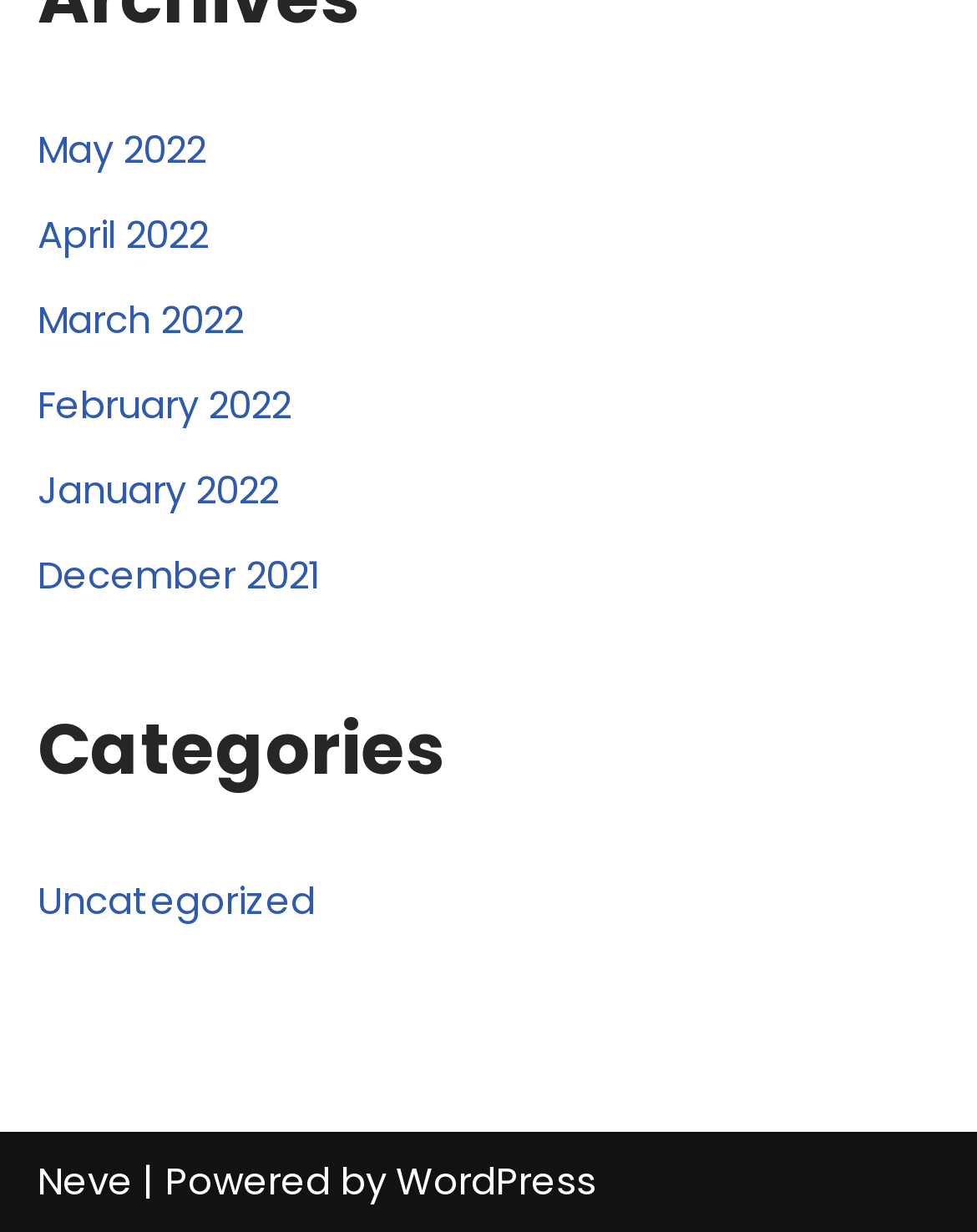What is the category of the webpage?
Please use the image to provide an in-depth answer to the question.

I found a link on the webpage with the text 'Uncategorized', which suggests that the webpage or its content is categorized as uncategorized.